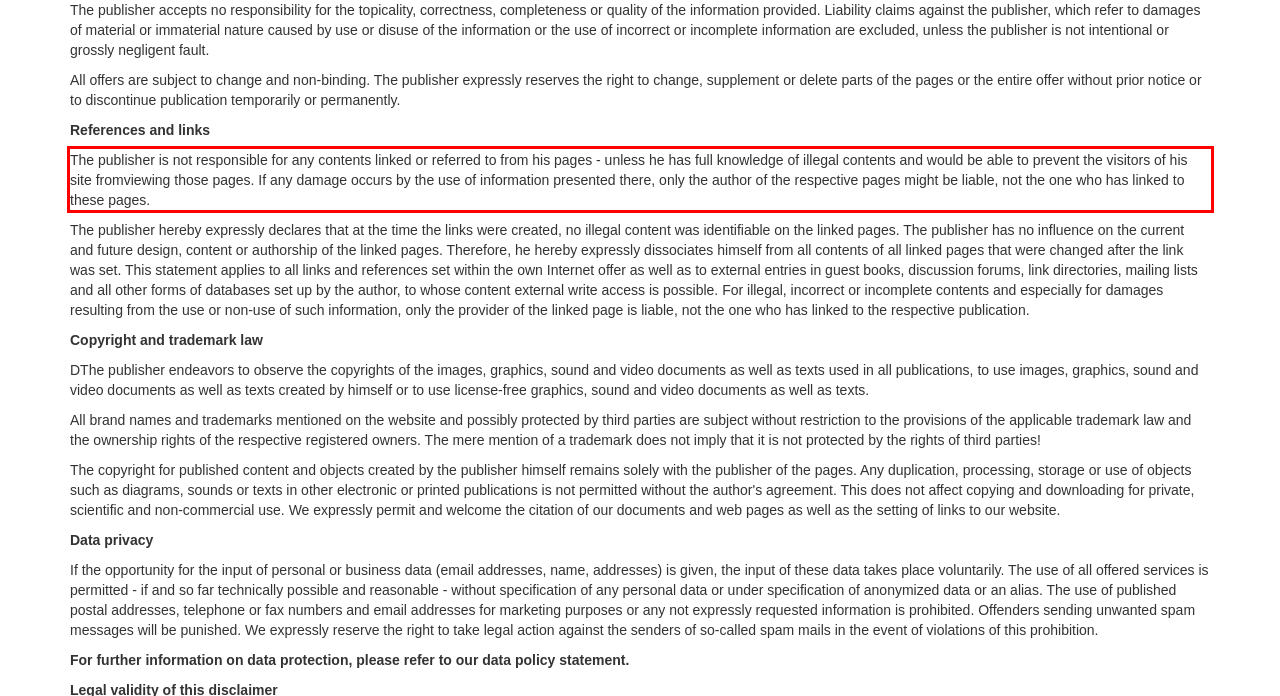Please recognize and transcribe the text located inside the red bounding box in the webpage image.

The publisher is not responsible for any contents linked or referred to from his pages - unless he has full knowledge of illegal contents and would be able to prevent the visitors of his site fromviewing those pages. If any damage occurs by the use of information presented there, only the author of the respective pages might be liable, not the one who has linked to these pages.